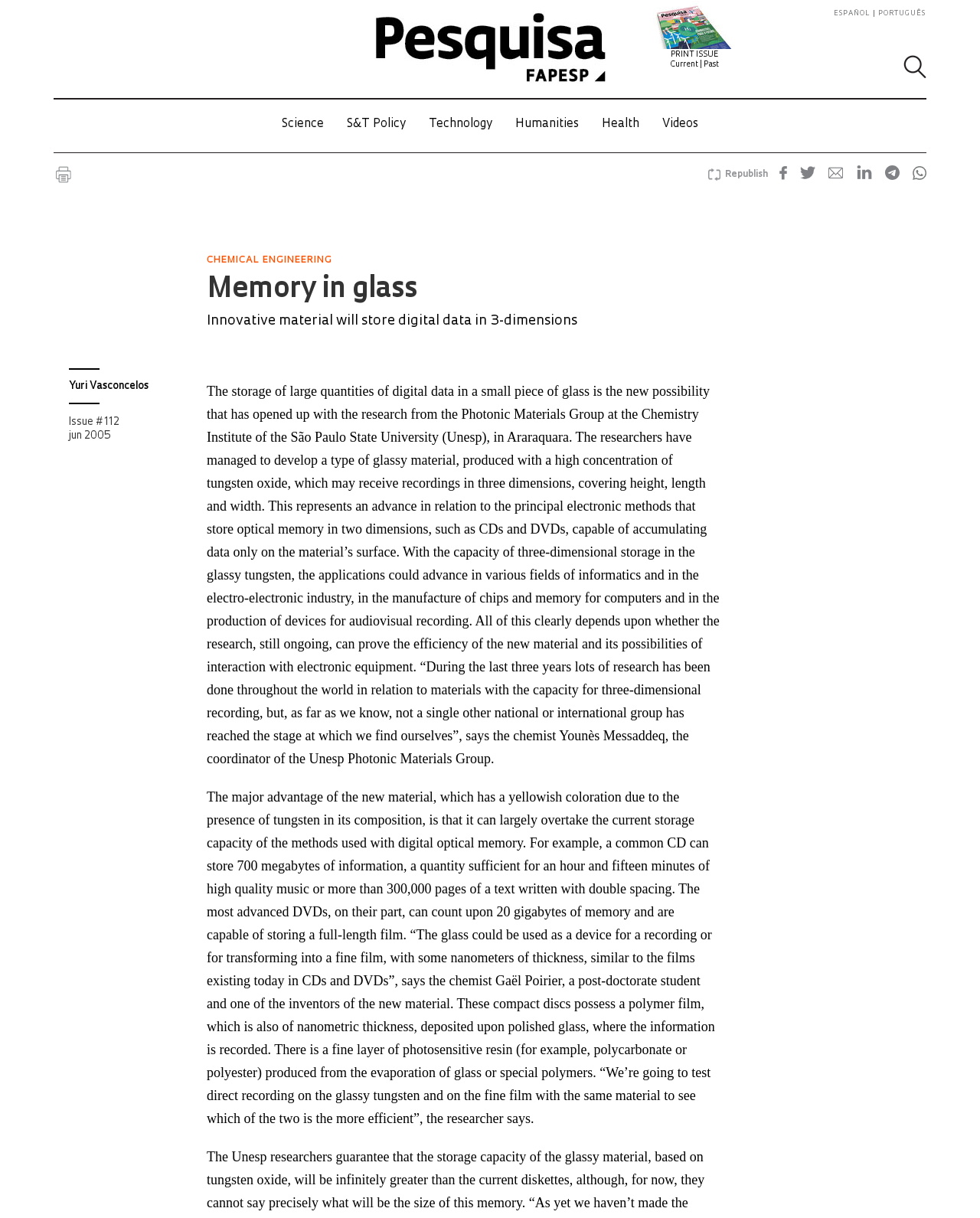Please answer the following question using a single word or phrase: 
What is the current stage of the research?

Ongoing